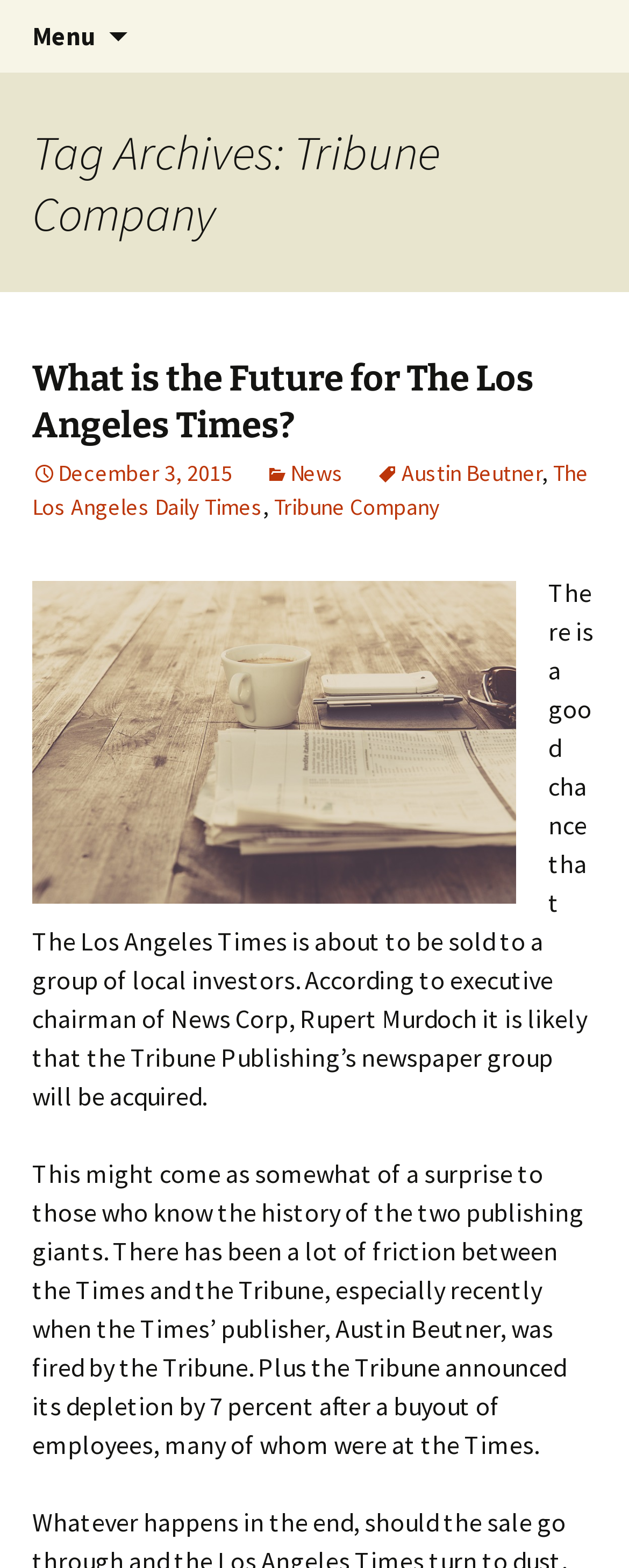Detail the features and information presented on the webpage.

The webpage is about the Tribune Company Archives, specifically focusing on the Los Angeles Business District. At the top, there are two headings: "Los Angeles Business District" and "Bringing you the best business news in Los Angeles". 

On the top left, there is a menu button labeled "Menu" with an icon. On the top right, there is a search bar with a label "Search for:" and a search box. 

Below the headings, there is a header section that contains a heading "Tag Archives: Tribune Company". Underneath, there is another header section that contains a heading "What is the Future for The Los Angeles Times?" followed by a link to the article. 

To the right of the article title, there are several links and a time indicator showing the date "December 3, 2015". The links include "News", "Austin Beutner", and "The Los Angeles Daily Times". 

Below the links, there is an image of a newspaper. Underneath the image, there are two paragraphs of text discussing the potential sale of The Los Angeles Times to a group of local investors. The text also mentions the history of friction between the Times and the Tribune, including the firing of the Times' publisher, Austin Beutner, and the Tribune's depletion by 7 percent after a buyout of employees.